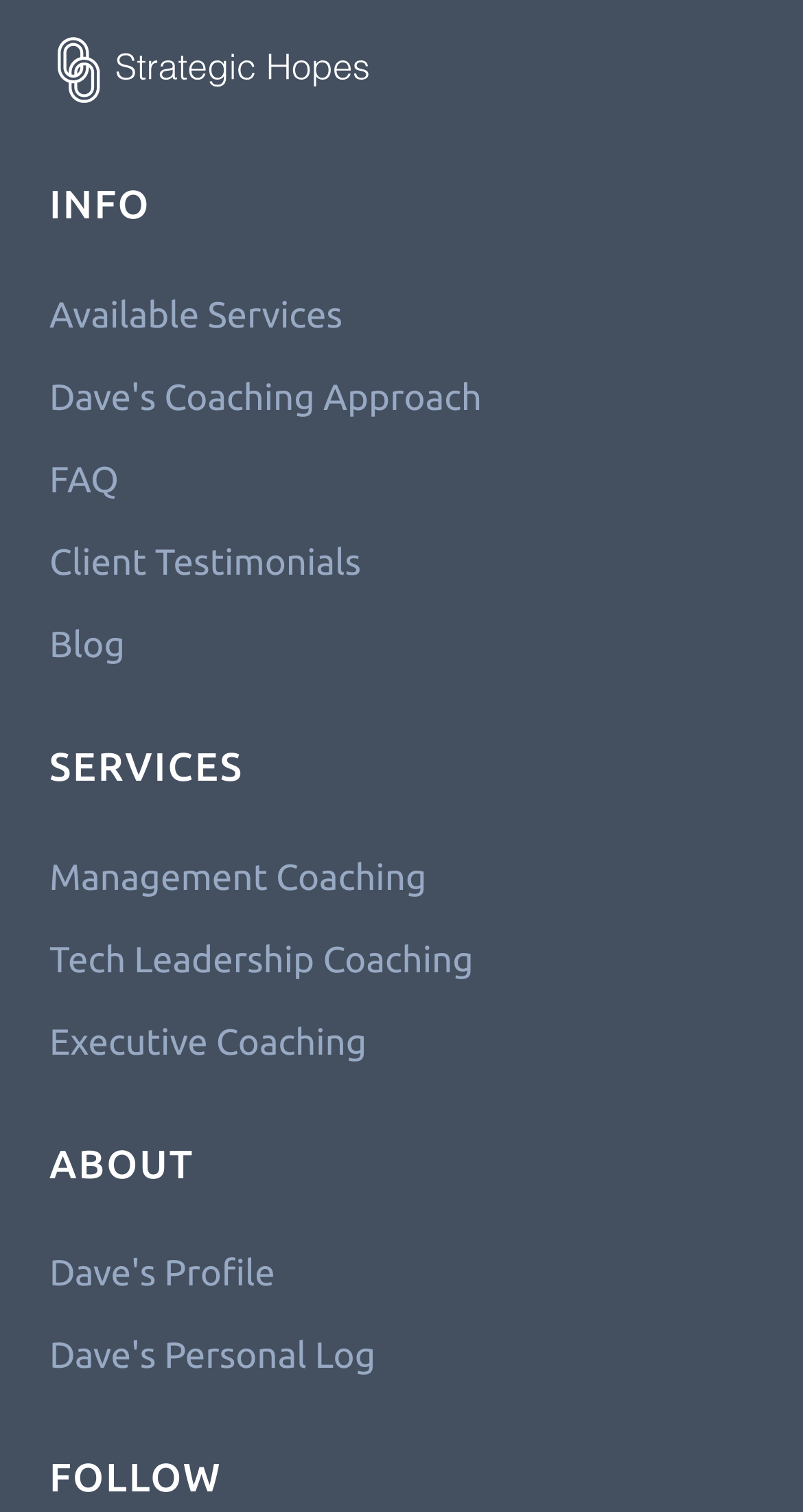Identify the bounding box of the UI element described as follows: "Blog". Provide the coordinates as four float numbers in the range of 0 to 1 [left, top, right, bottom].

[0.062, 0.414, 0.156, 0.44]